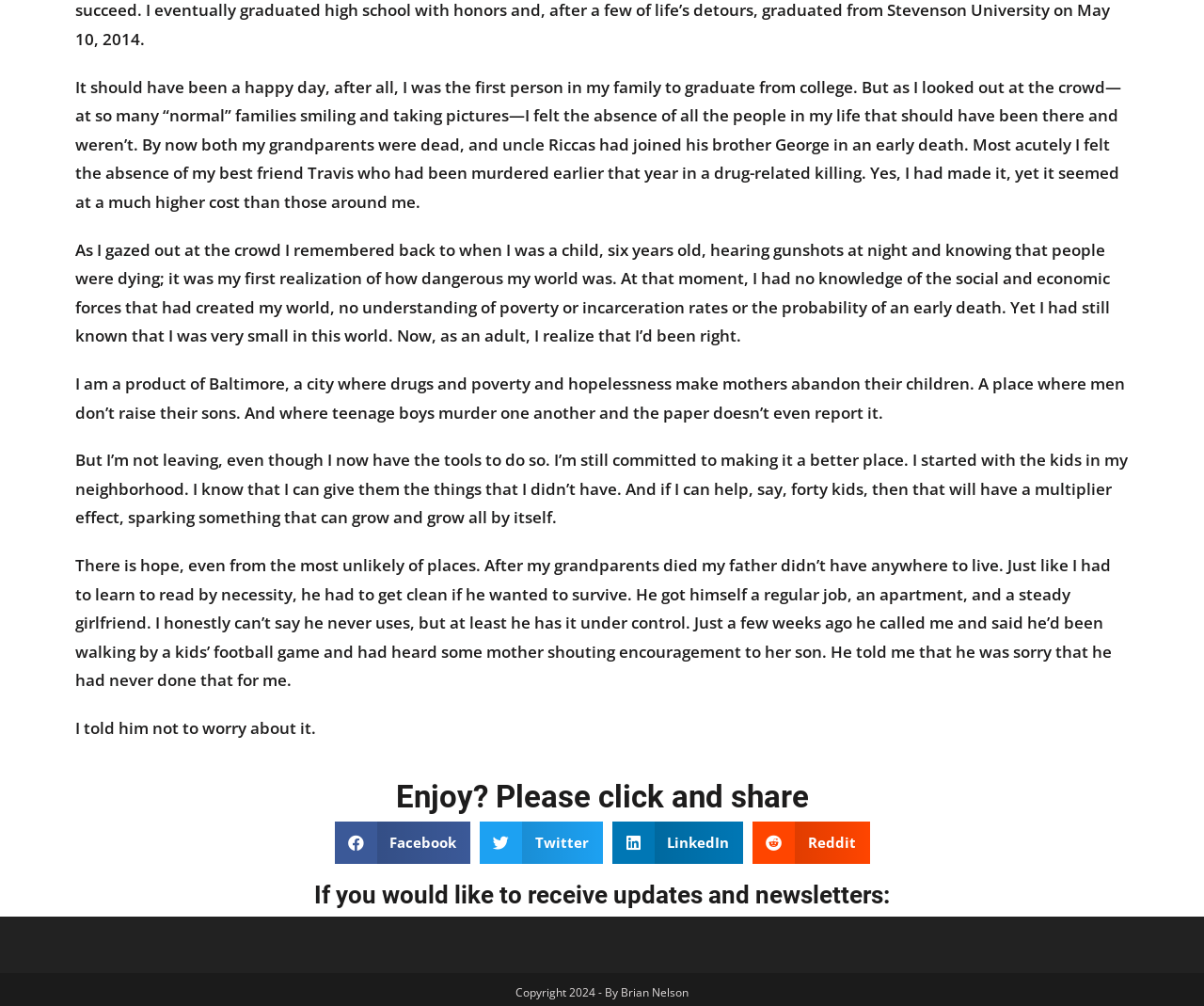What is the author's father's current situation?
Refer to the image and provide a detailed answer to the question.

The author mentions in the sixth paragraph that their father has a regular job, an apartment, and a steady girlfriend, indicating that he has improved his life situation.